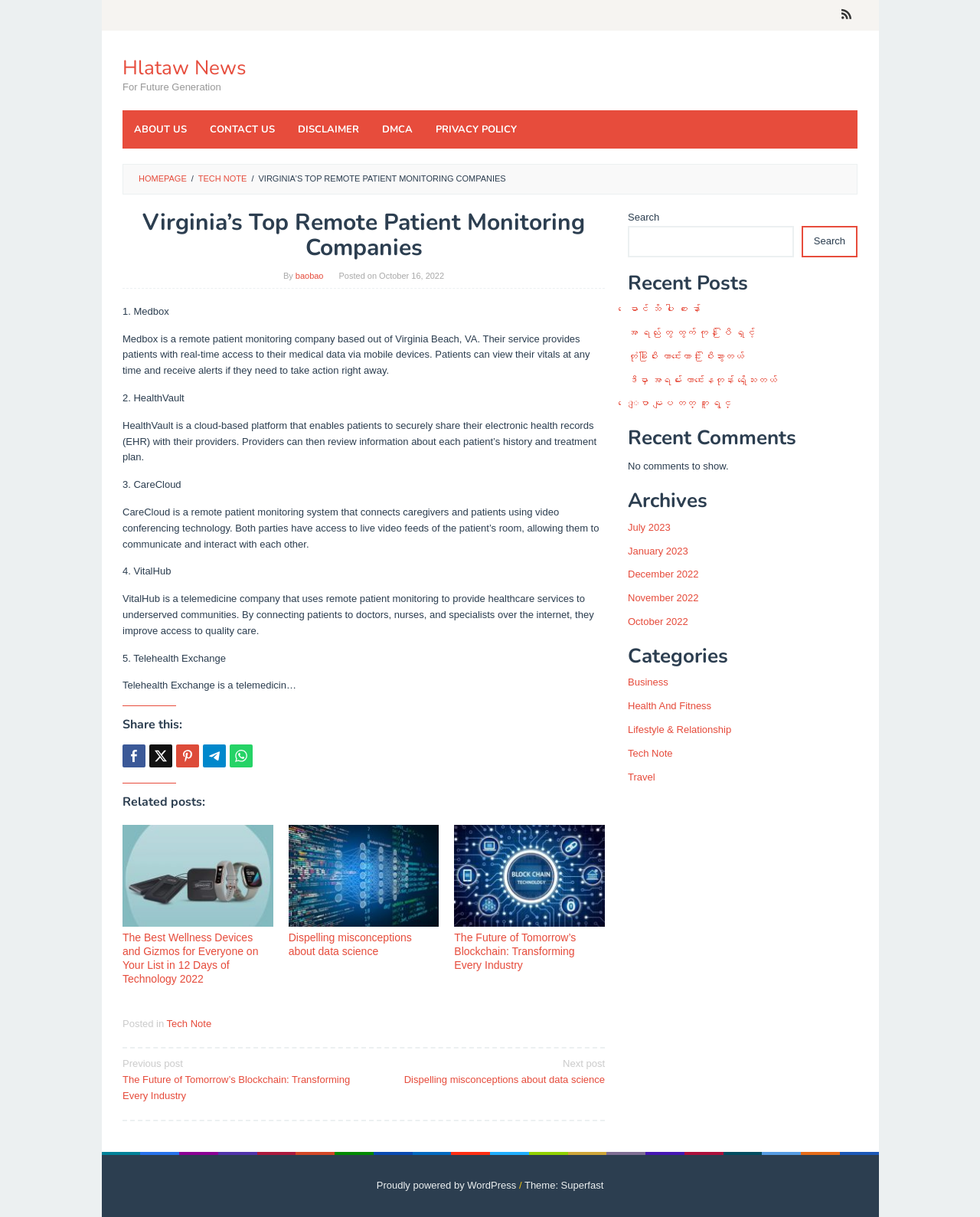Kindly respond to the following question with a single word or a brief phrase: 
What is the function of CareCloud?

Remote patient monitoring using video conferencing